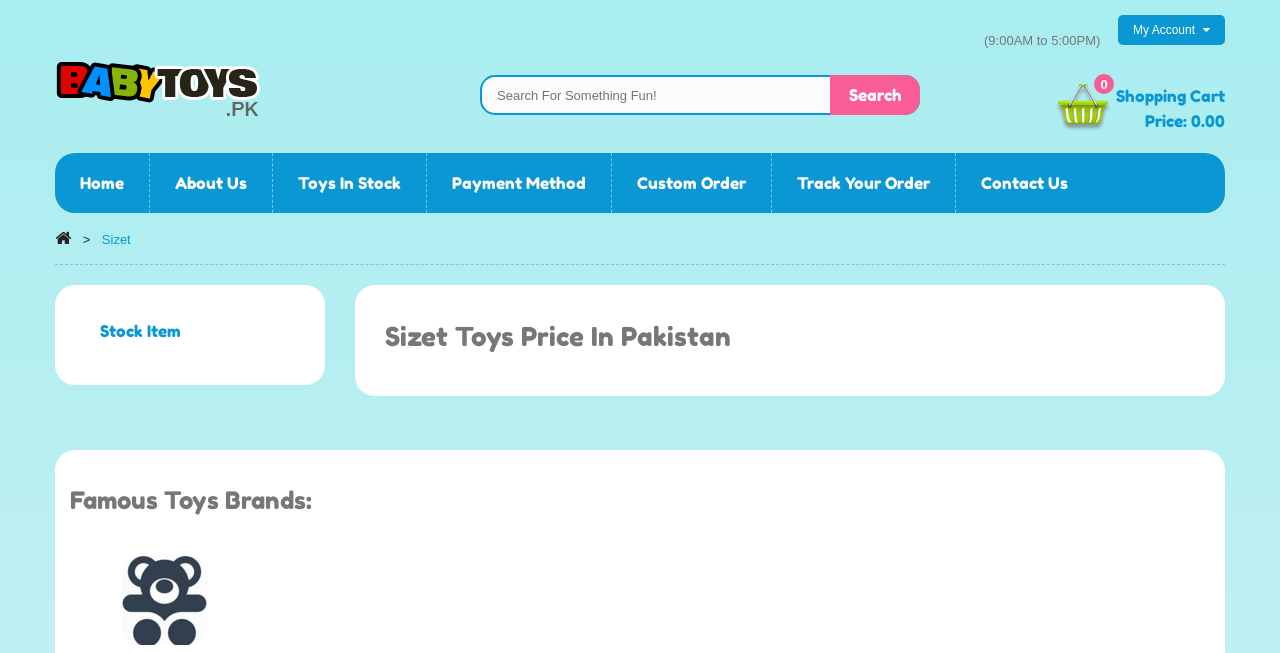How many famous toys brands are listed?
Based on the visual content, answer with a single word or a brief phrase.

1